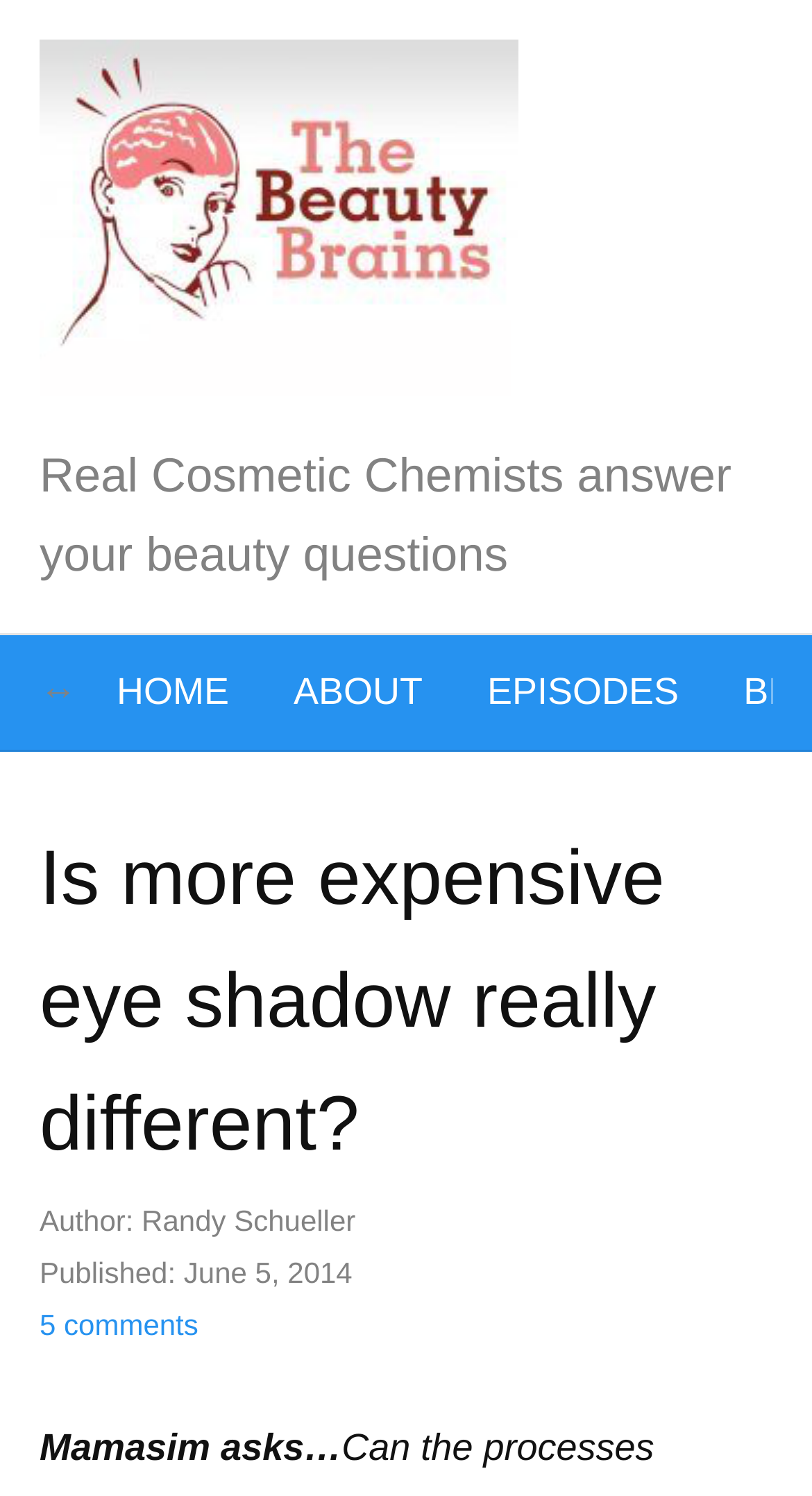Locate the bounding box coordinates of the UI element described by: "5 comments". The bounding box coordinates should consist of four float numbers between 0 and 1, i.e., [left, top, right, bottom].

[0.049, 0.874, 0.951, 0.903]